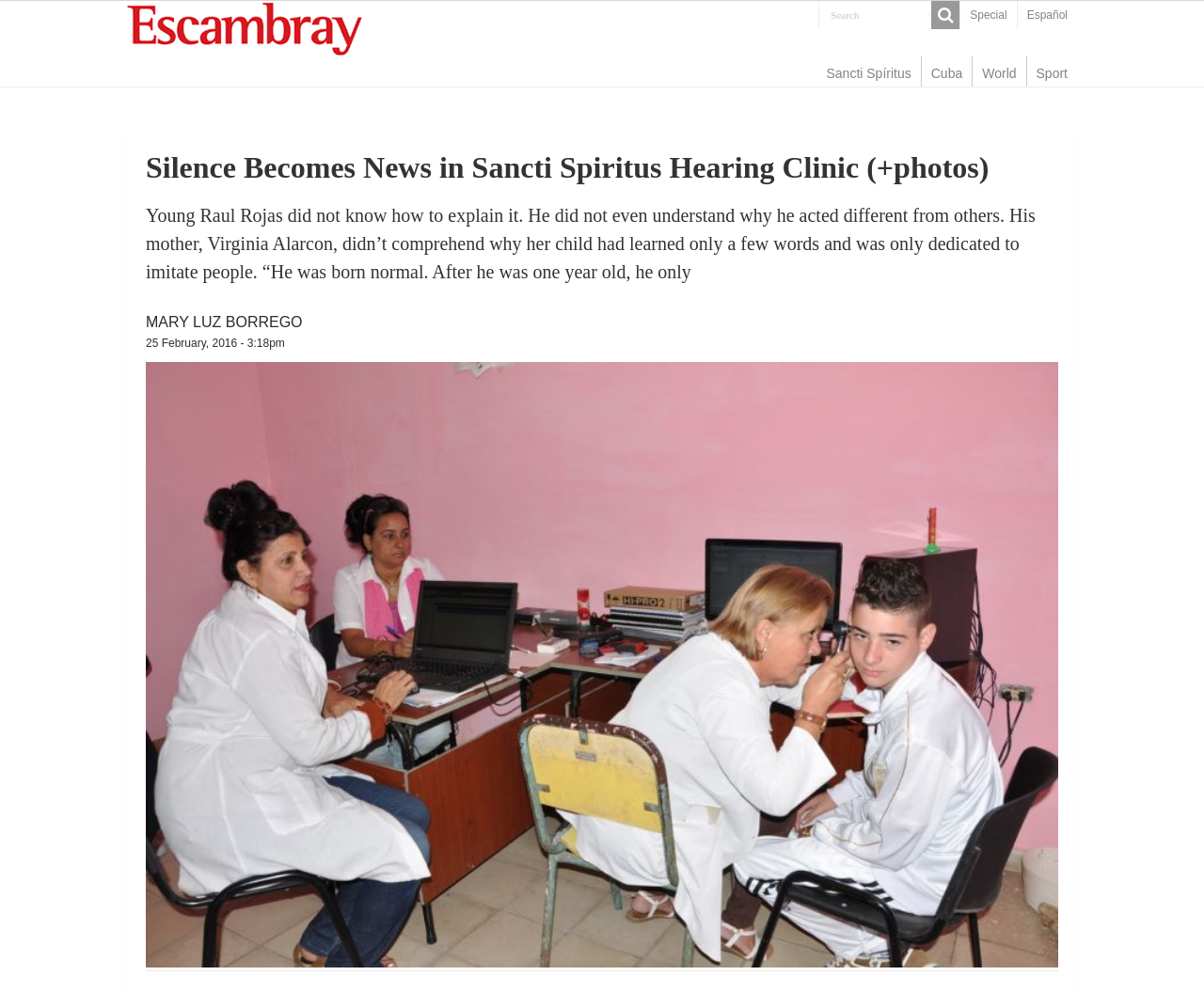Identify the bounding box coordinates of the region I need to click to complete this instruction: "Visit the 'Sancti Spíritus' page".

[0.679, 0.057, 0.765, 0.087]